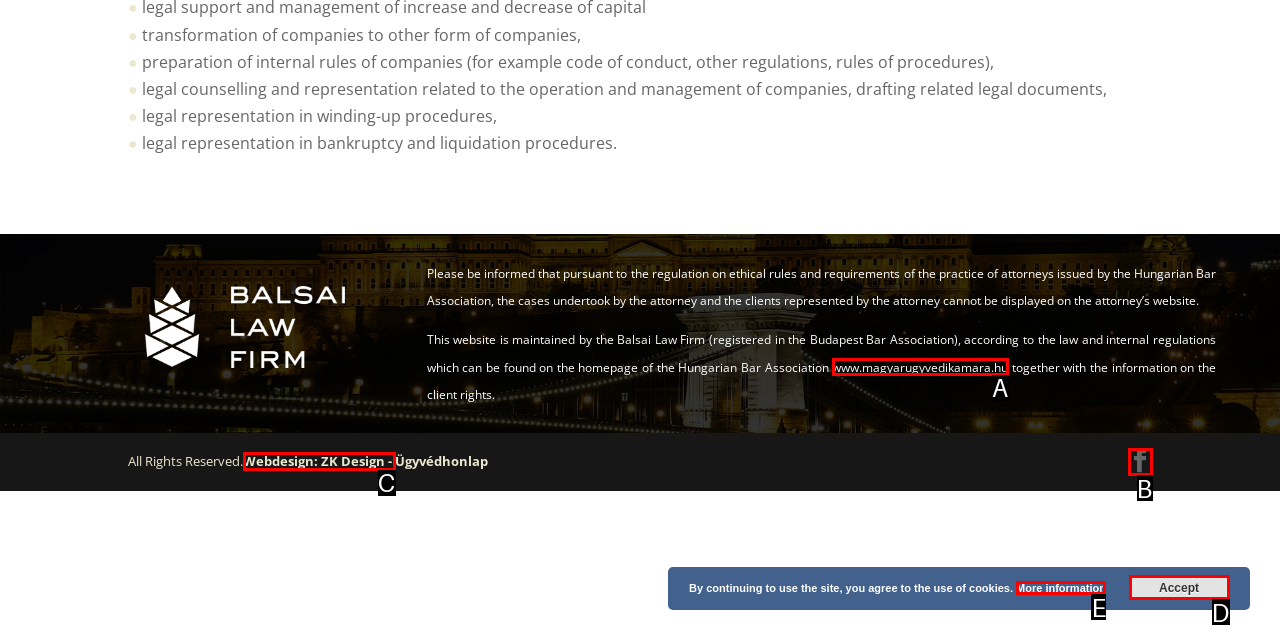Find the option that matches this description: More information
Provide the matching option's letter directly.

E